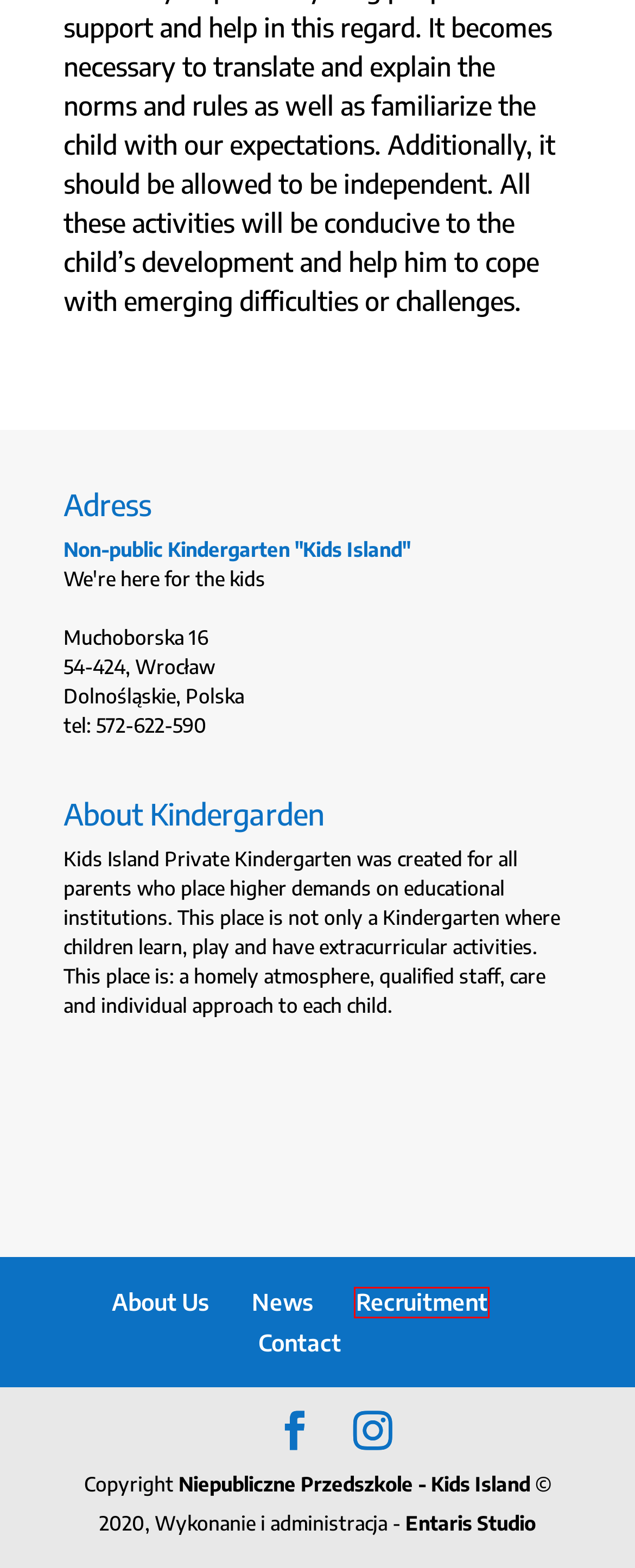You have a screenshot showing a webpage with a red bounding box around a UI element. Choose the webpage description that best matches the new page after clicking the highlighted element. Here are the options:
A. Strony internetowe Wrocław - Entaris Studio Agencja Kreatywna
B. Recruitment - Kids Island Wrocław
C. Łukasz Kowalski, Autor w serwisie Kids Island Wrocław
D. Main - Kids Island Wrocław
E. Contact - Kids Island Wrocław
F. Przedszkole Wrocław - Niepubliczne przedszkole Kids Island Wrocław
G. News - Kids Island Wrocław
H. About Us - Kids Island Wrocław

B